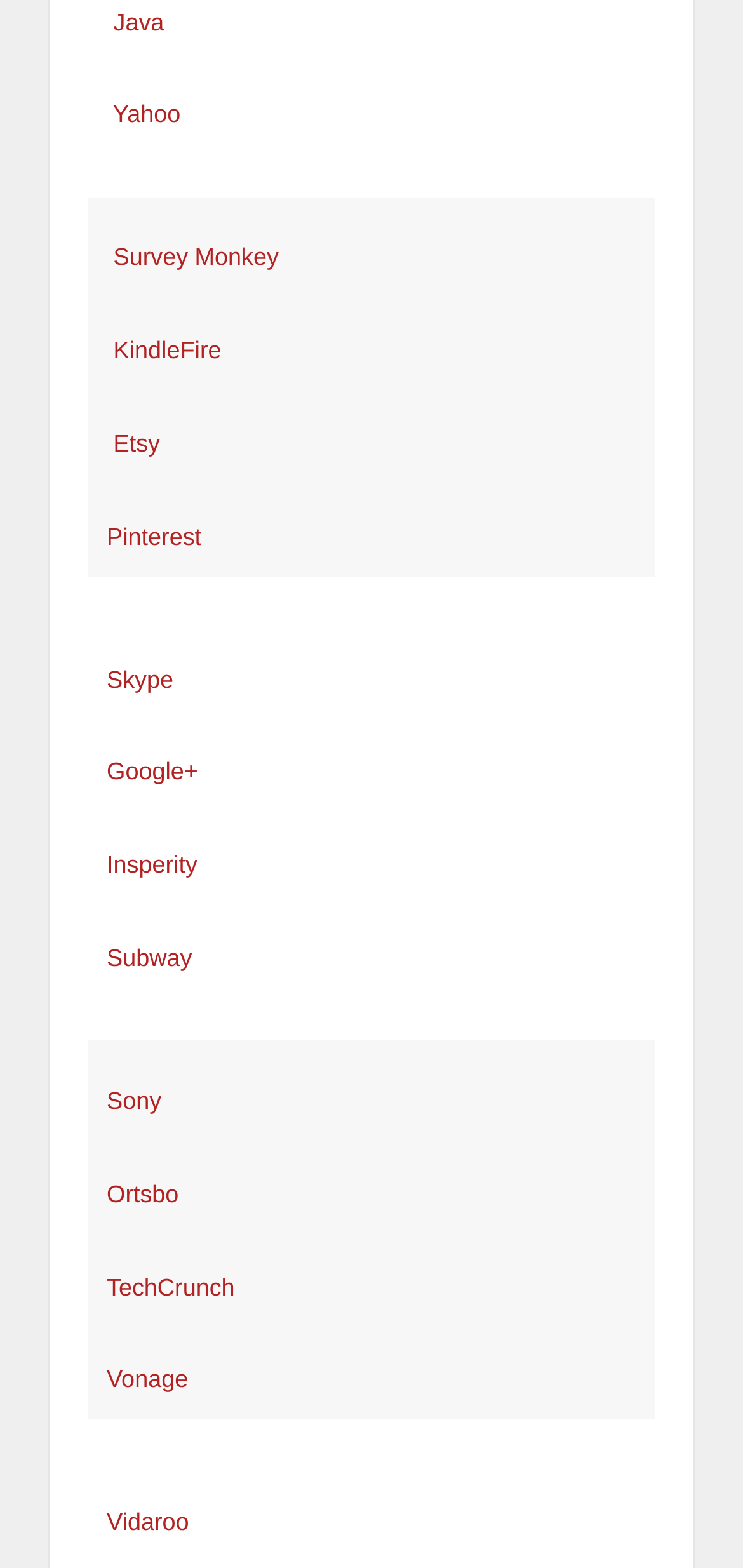Could you indicate the bounding box coordinates of the region to click in order to complete this instruction: "Visit Yahoo".

[0.152, 0.065, 0.243, 0.082]